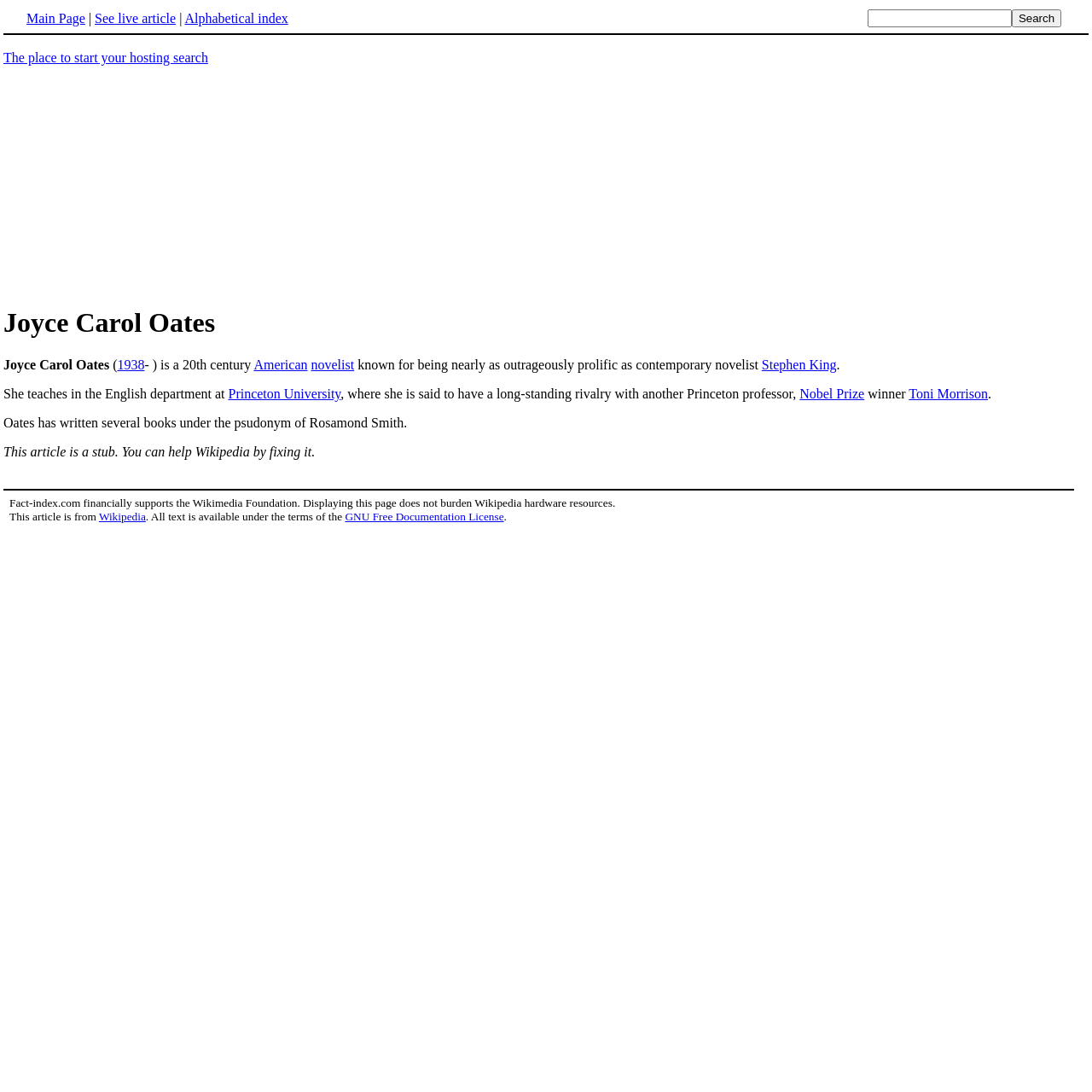What is the name of the pseudonym used by Joyce Carol Oates?
Examine the webpage screenshot and provide an in-depth answer to the question.

The webpage states that Joyce Carol Oates has written several books under the pseudonym of Rosamond Smith, which is the answer to this question.